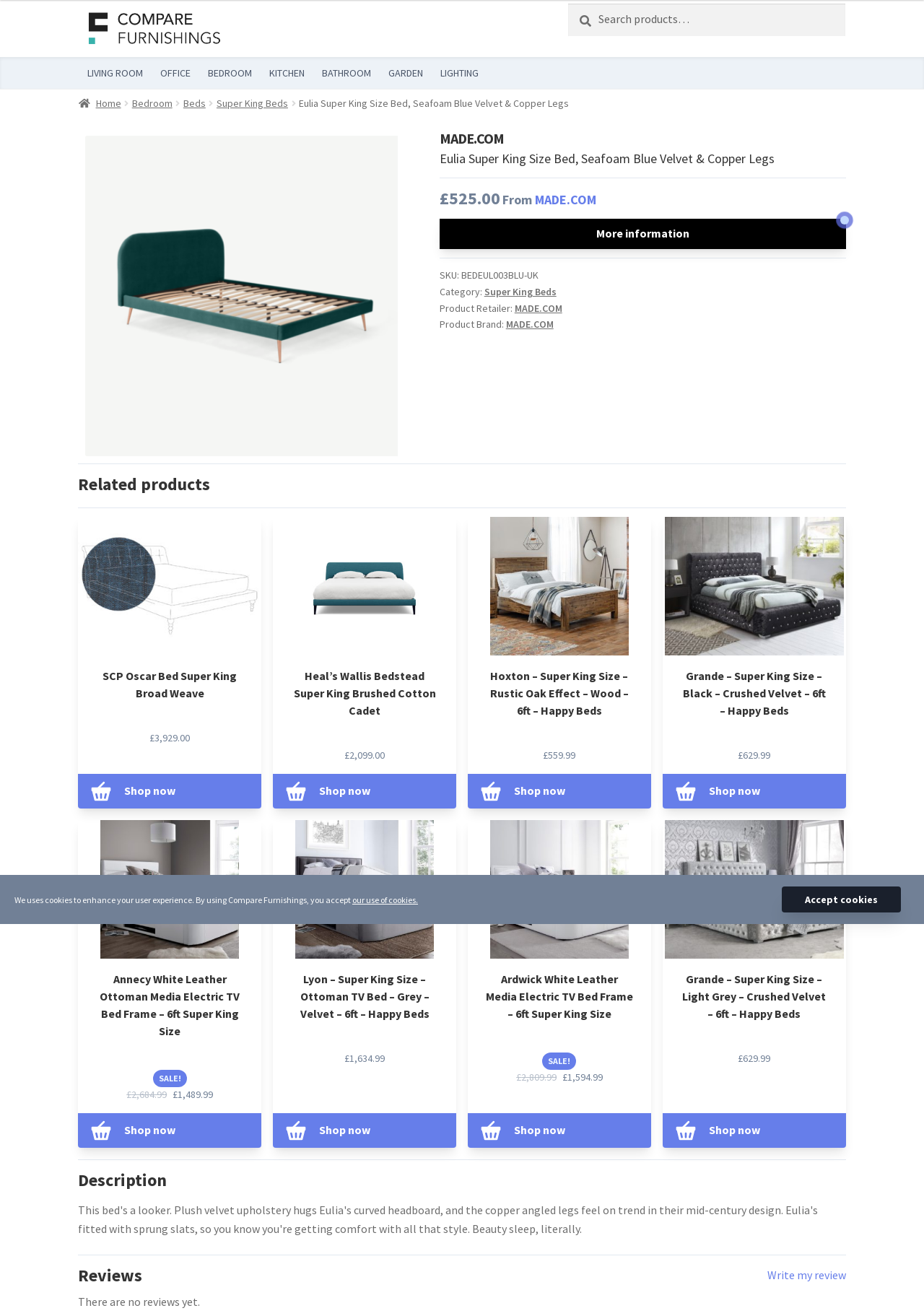Determine the bounding box coordinates for the area that needs to be clicked to fulfill this task: "Shop the SCP Oscar Bed Super King Broad Weave Lagoon product". The coordinates must be given as four float numbers between 0 and 1, i.e., [left, top, right, bottom].

[0.084, 0.393, 0.283, 0.575]